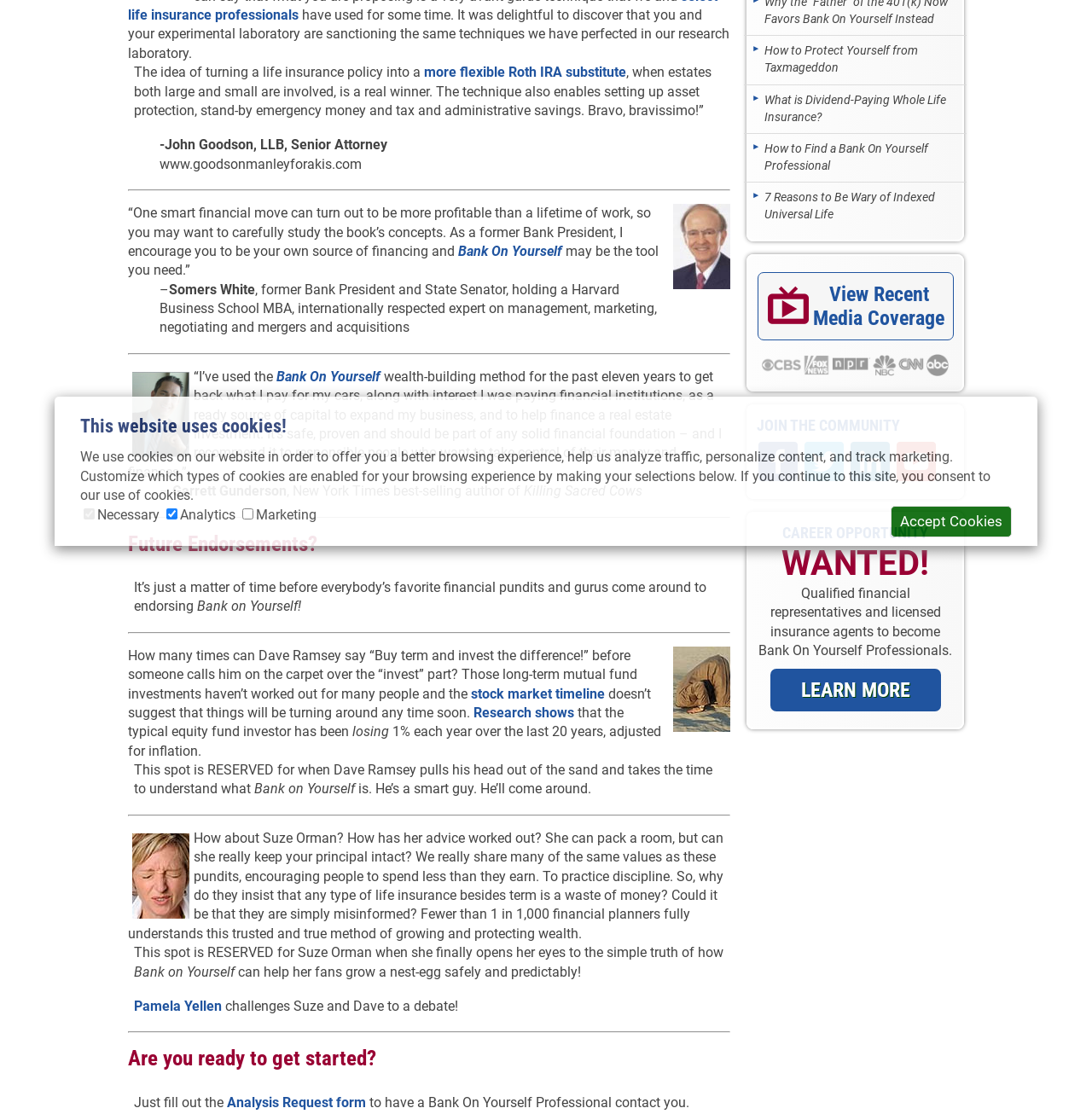Given the description: "title="Twitter"", determine the bounding box coordinates of the UI element. The coordinates should be formatted as four float numbers between 0 and 1, [left, top, right, bottom].

[0.736, 0.396, 0.774, 0.433]